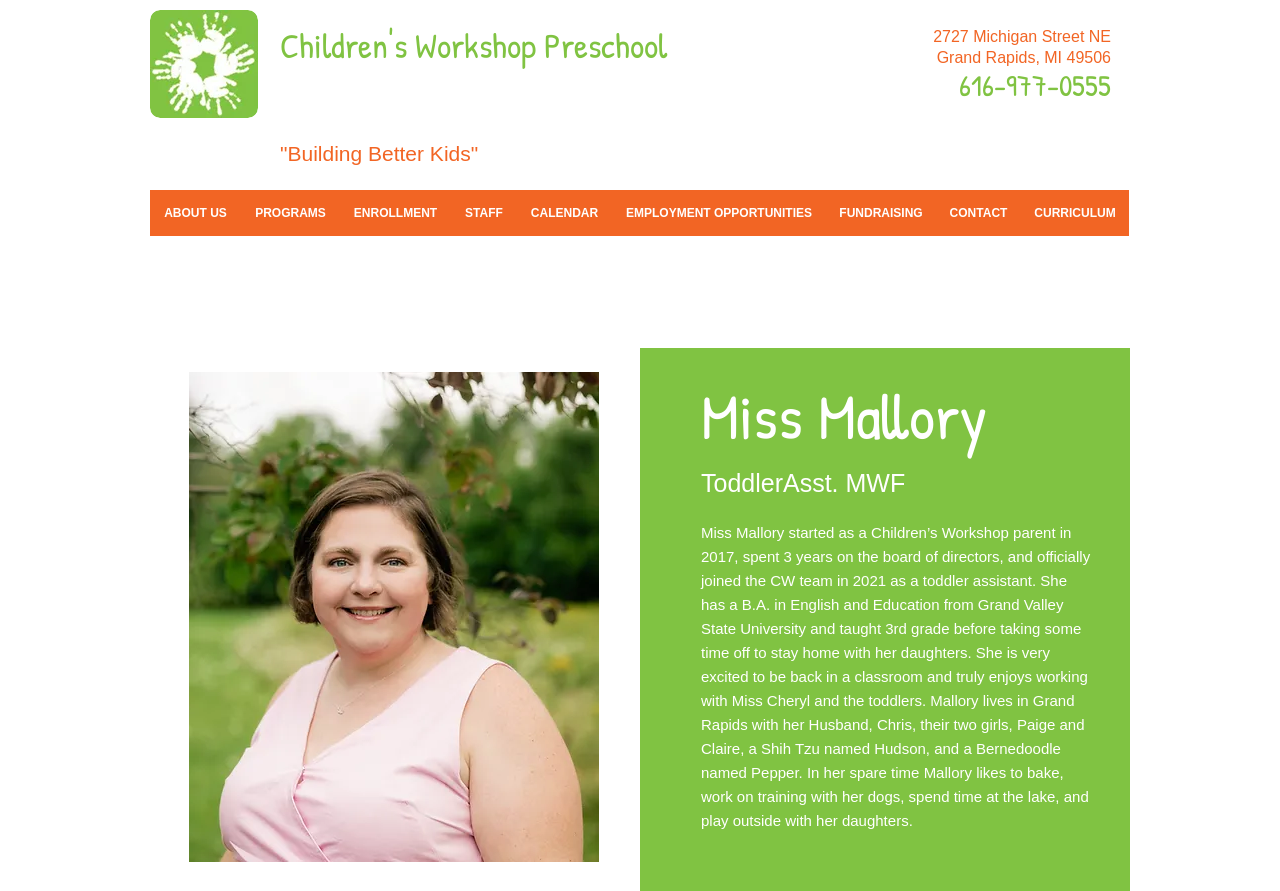Pinpoint the bounding box coordinates of the clickable area needed to execute the instruction: "Read about Miss Mallory". The coordinates should be specified as four float numbers between 0 and 1, i.e., [left, top, right, bottom].

[0.548, 0.418, 0.874, 0.515]